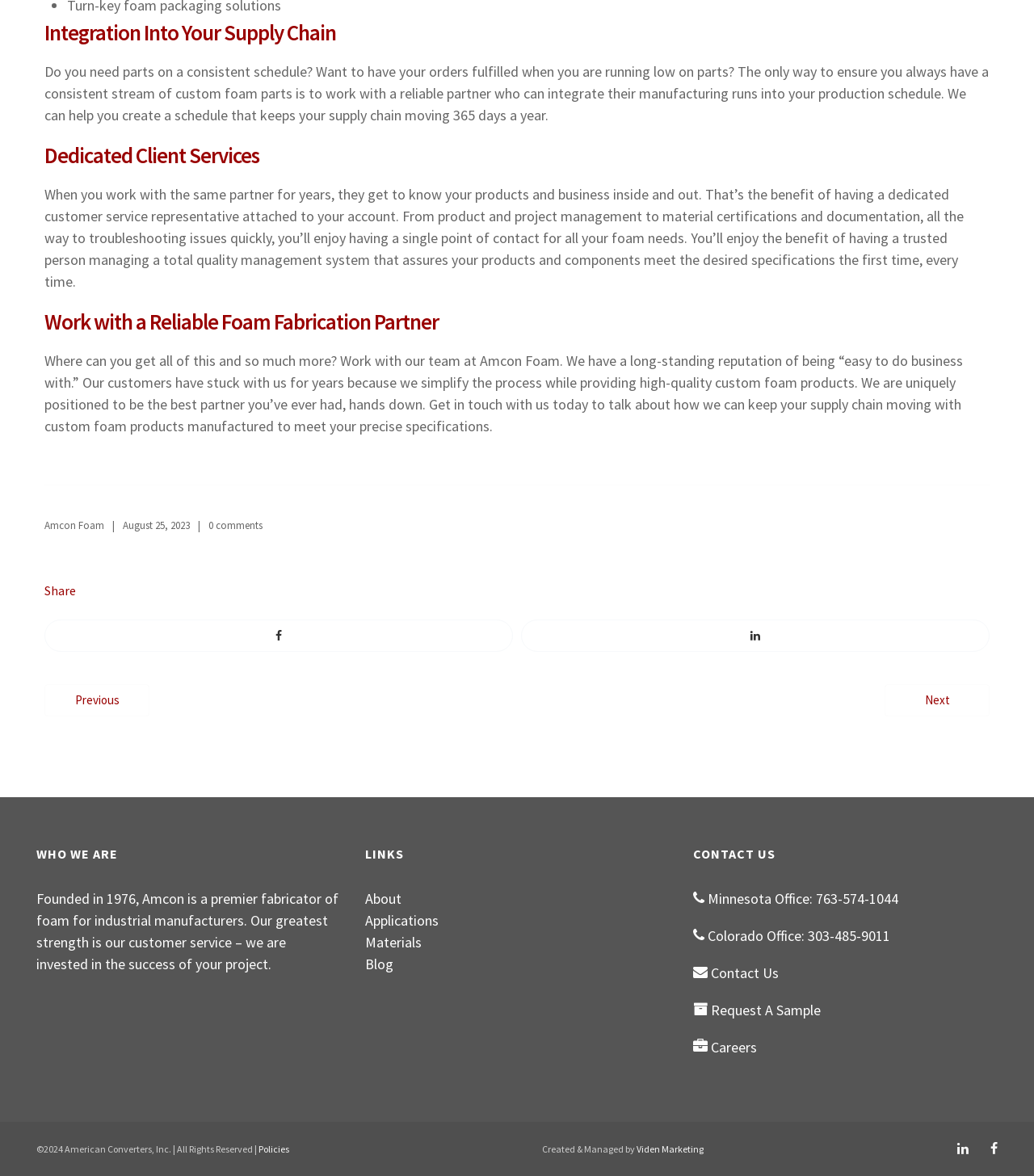Provide a one-word or brief phrase answer to the question:
What is the name of the company?

Amcon Foam